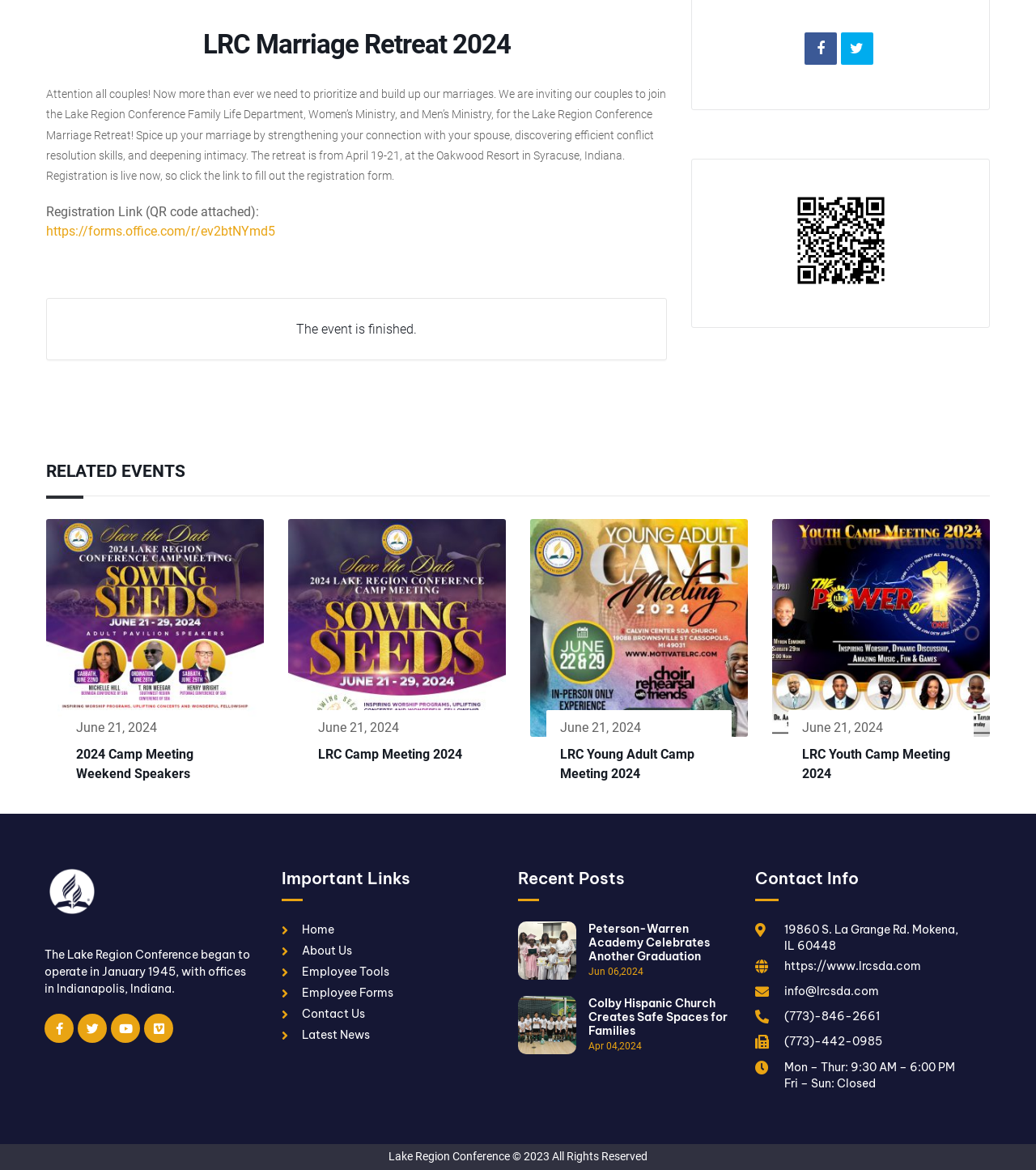Using the element description: "LRC Youth Camp Meeting 2024", determine the bounding box coordinates for the specified UI element. The coordinates should be four float numbers between 0 and 1, [left, top, right, bottom].

[0.774, 0.638, 0.917, 0.668]